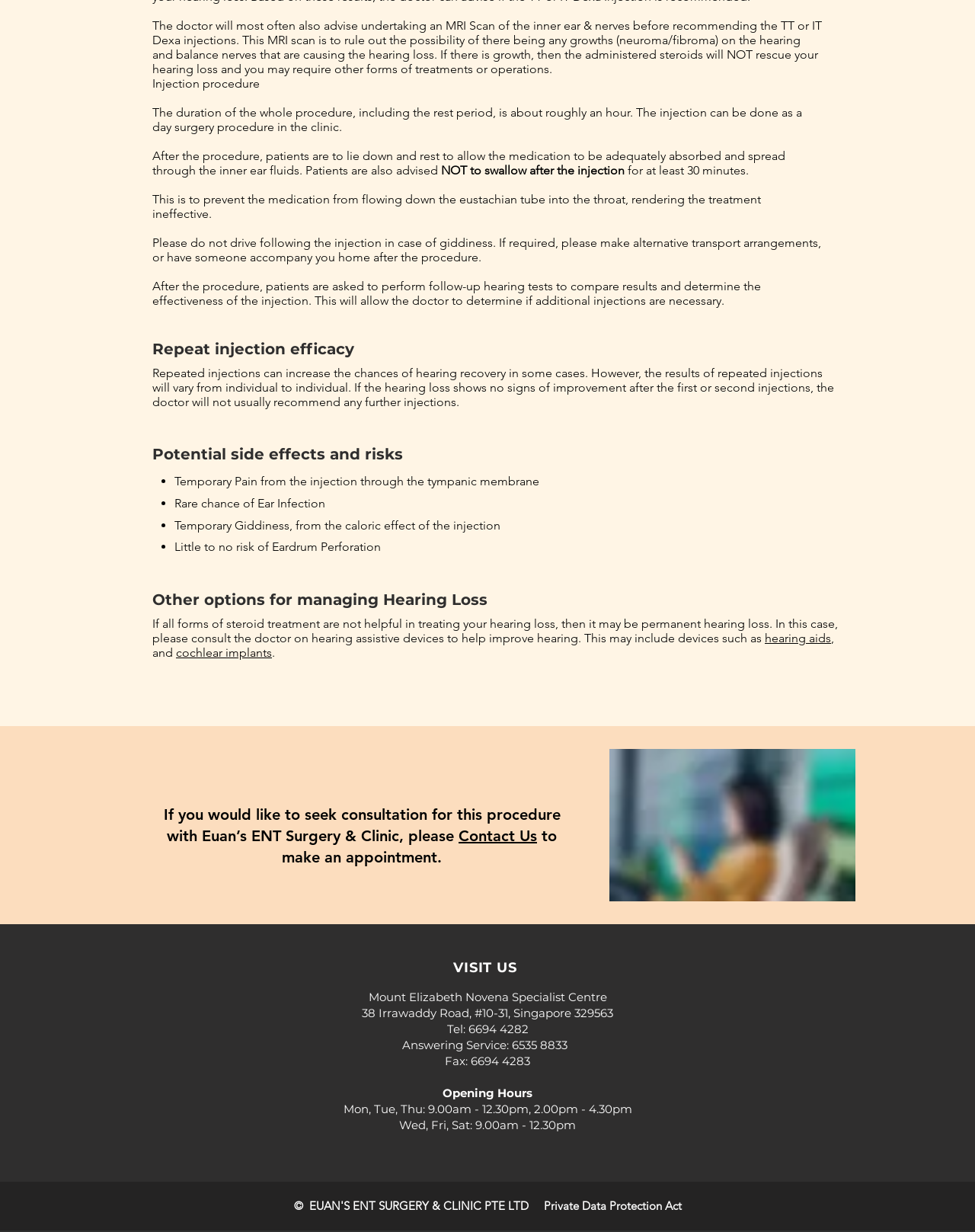Identify the bounding box coordinates for the UI element described as follows: "Private Data Protection Act". Ensure the coordinates are four float numbers between 0 and 1, formatted as [left, top, right, bottom].

[0.557, 0.973, 0.699, 0.985]